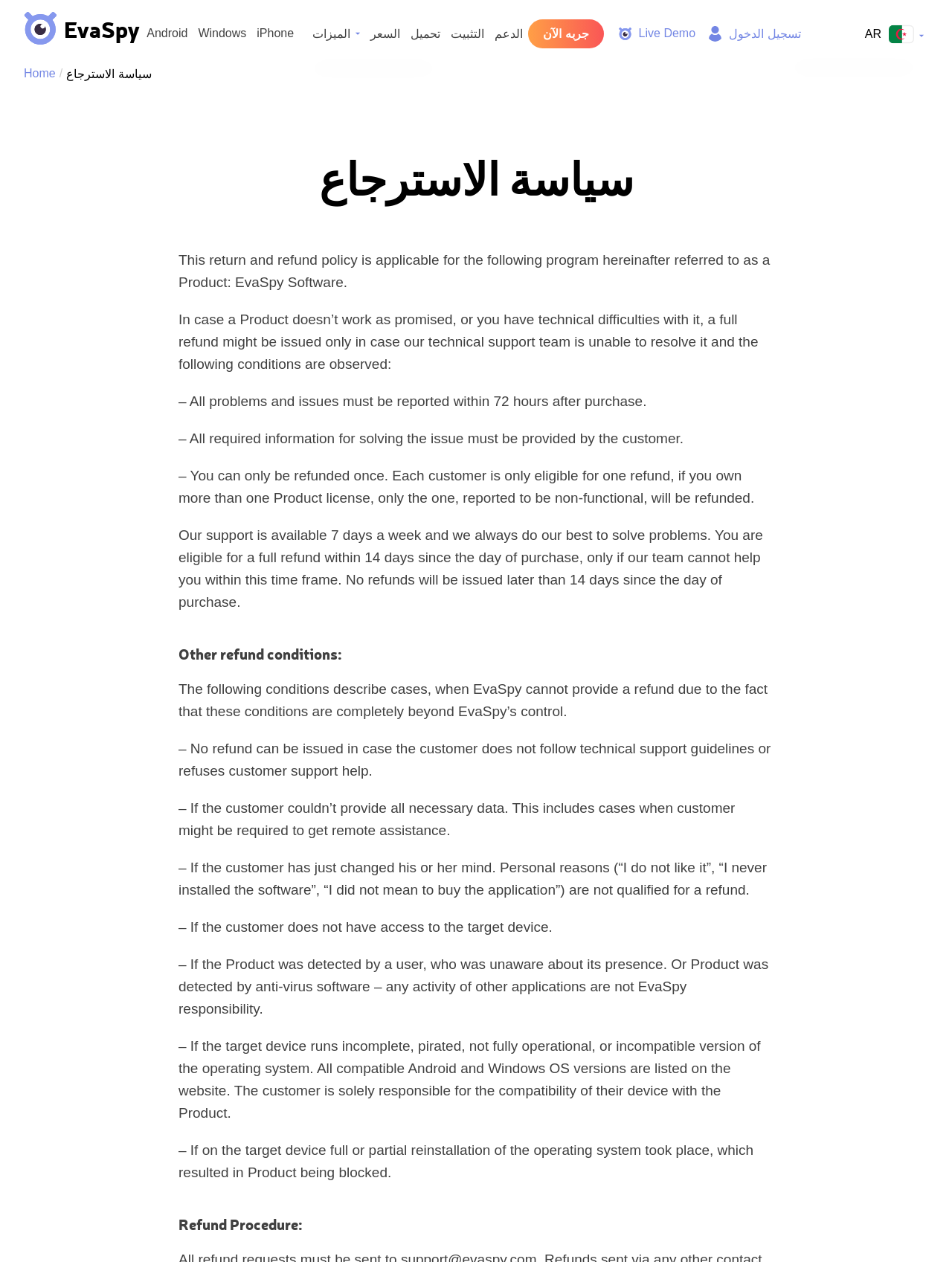Given the content of the image, can you provide a detailed answer to the question?
Can a customer be refunded more than once?

According to the webpage, each customer is only eligible for one refund. If a customer owns more than one product license, only the one reported to be non-functional will be refunded.